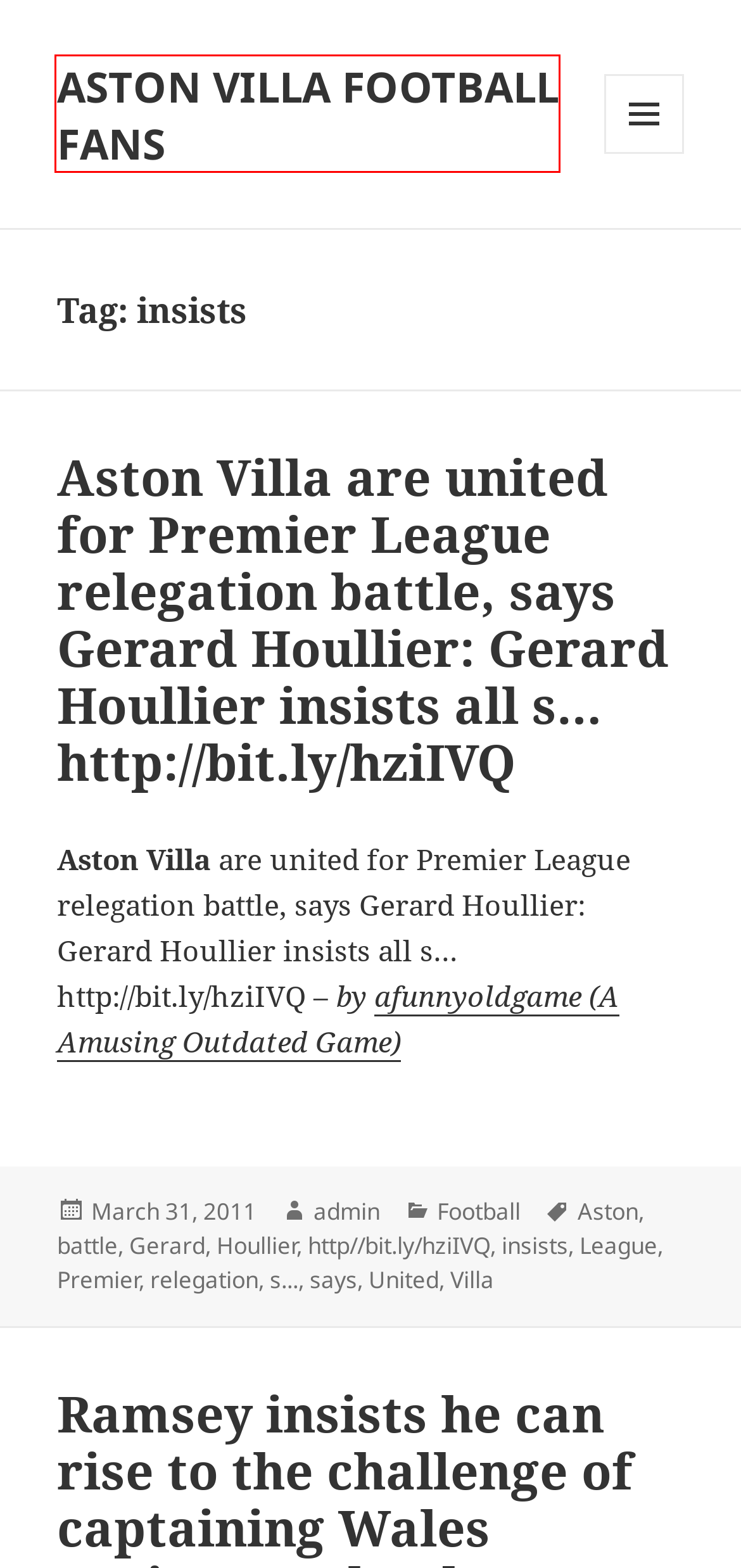Inspect the screenshot of a webpage with a red rectangle bounding box. Identify the webpage description that best corresponds to the new webpage after clicking the element inside the bounding box. Here are the candidates:
A. http//bit.ly/hziIVQ – ASTON VILLA FOOTBALL FANS
B. Football – ASTON VILLA FOOTBALL FANS
C. ASTON VILLA FOOTBALL FANS – Aston Villa Football Fans Blog
D. says – ASTON VILLA FOOTBALL FANS
E. Villa – ASTON VILLA FOOTBALL FANS
F. battle – ASTON VILLA FOOTBALL FANS
G. United – ASTON VILLA FOOTBALL FANS
H. Gerard – ASTON VILLA FOOTBALL FANS

C